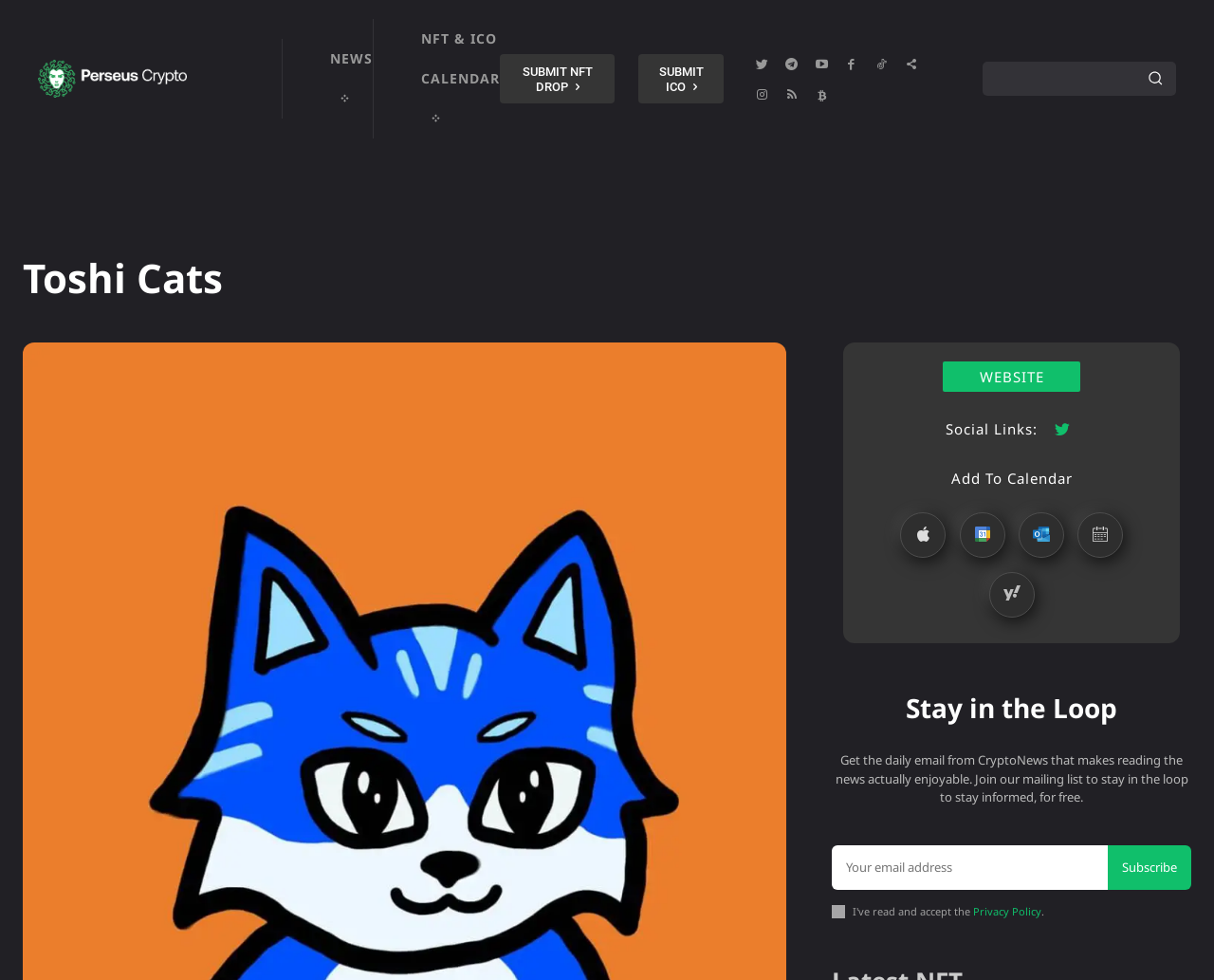What is the name of the newsletter? Analyze the screenshot and reply with just one word or a short phrase.

CryptoNews